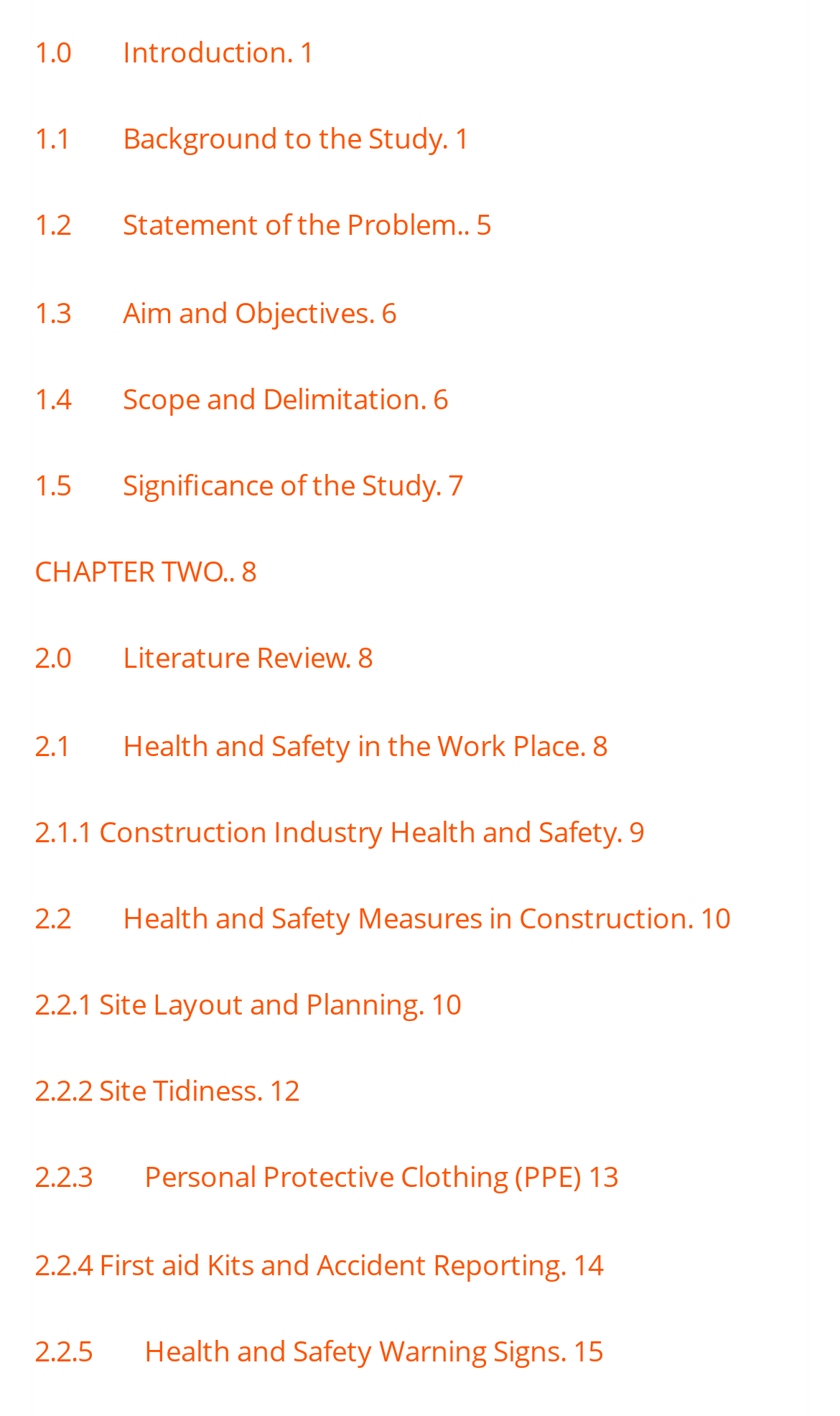Find the bounding box coordinates for the area that must be clicked to perform this action: "check Health and Safety Warning Signs".

[0.041, 0.94, 0.718, 0.967]